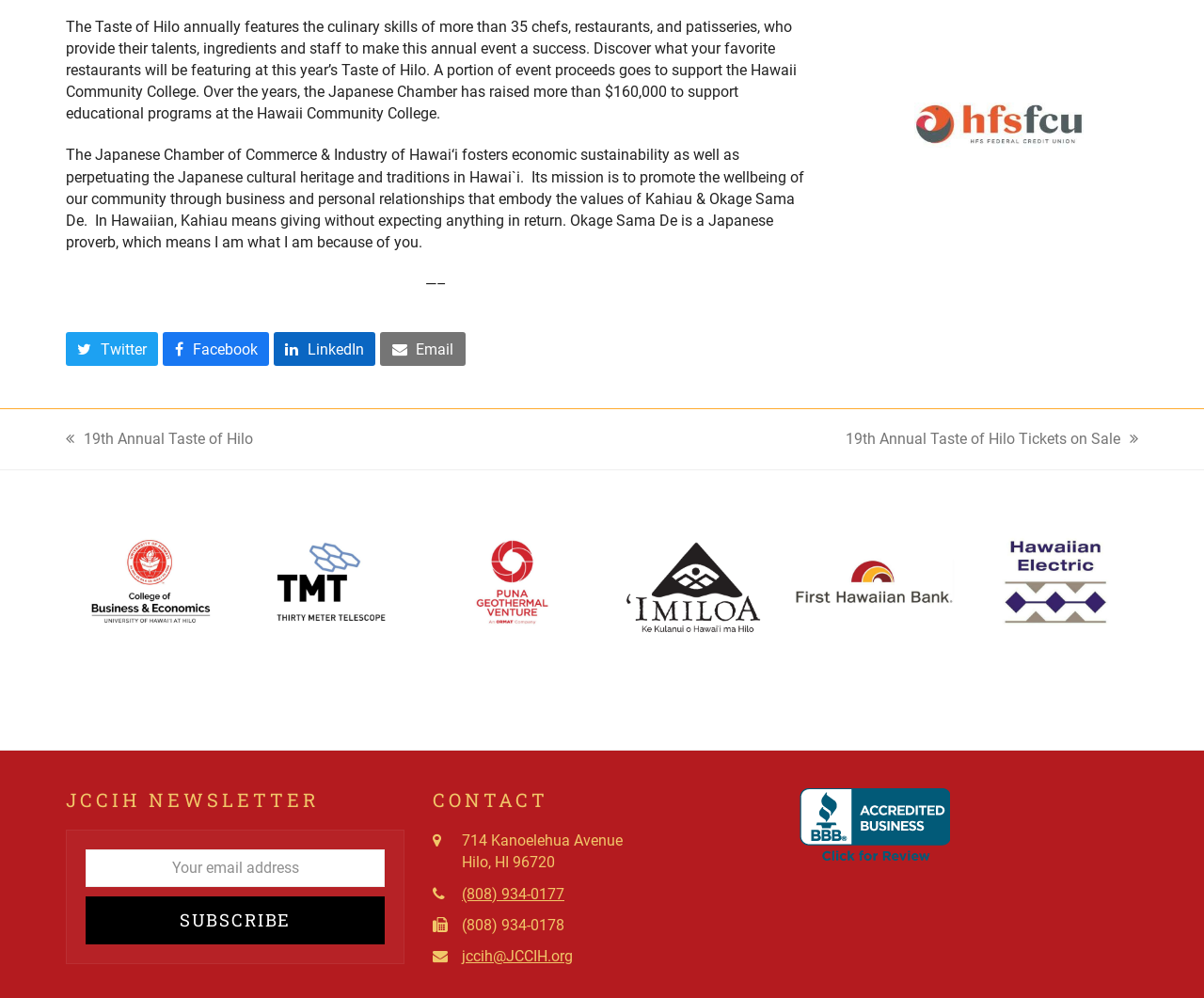Could you indicate the bounding box coordinates of the region to click in order to complete this instruction: "Subscribe to the newsletter".

[0.071, 0.898, 0.32, 0.946]